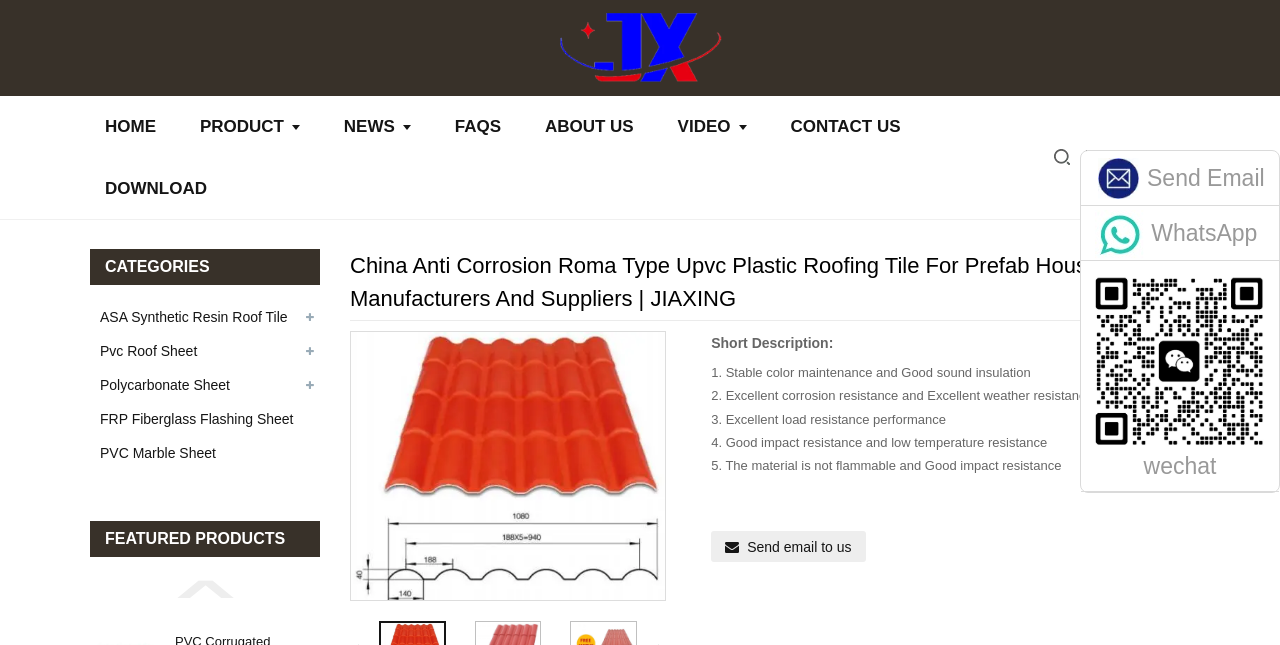Respond to the following query with just one word or a short phrase: 
What is the category of the product 'ASA Synthetic Resin Roof Tile'?

CATEGORIES